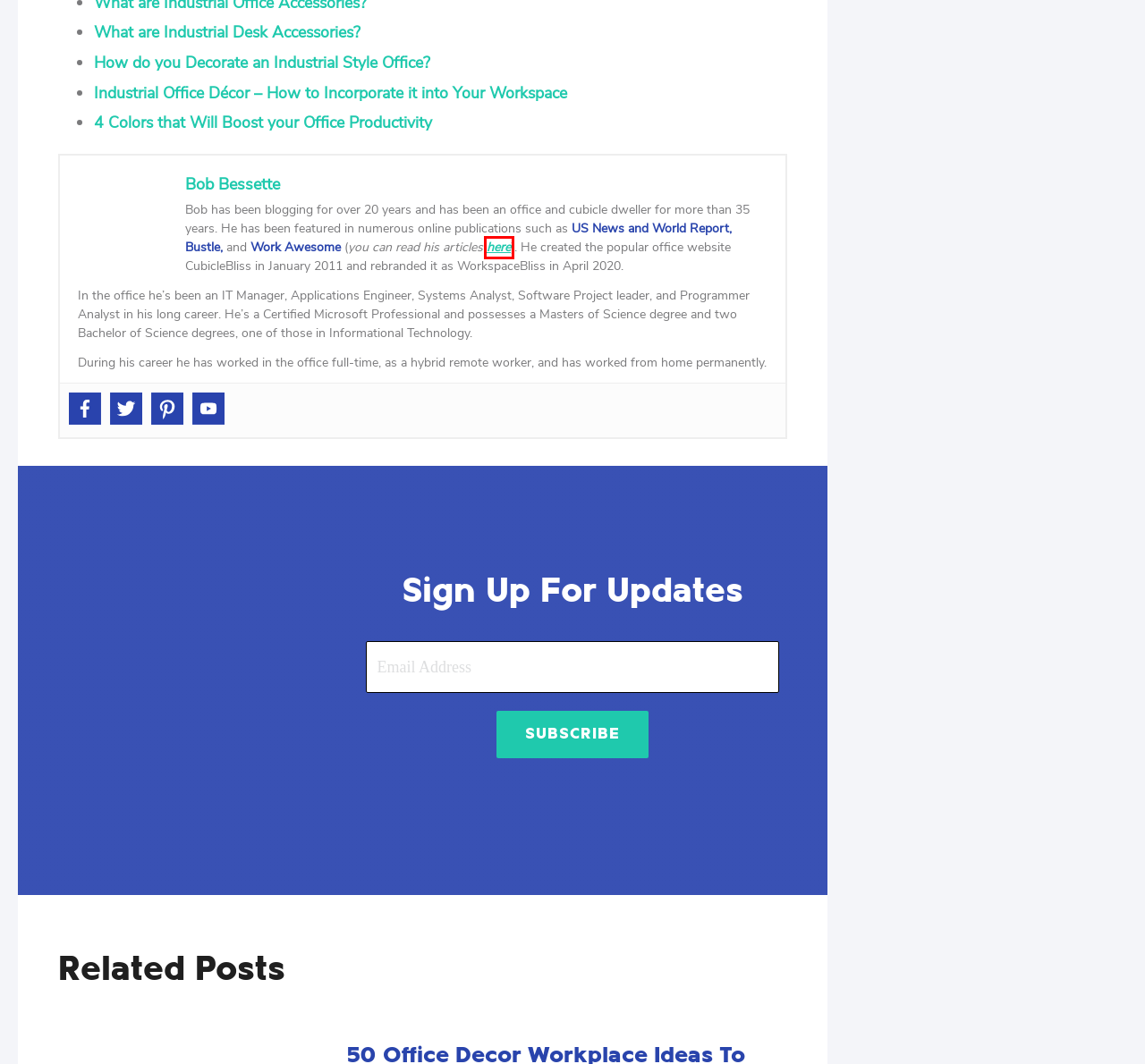Examine the webpage screenshot and identify the UI element enclosed in the red bounding box. Pick the webpage description that most accurately matches the new webpage after clicking the selected element. Here are the candidates:
A. Amazon.com
B. What are the Best Colors for Office Productivity?
C. Privacy Policy - Workspace Bliss
D. Sitemap - Workspace Bliss
E. Fitueyes Printer Stand with Storage Review - Workspace Bliss
F. Bob Bessette - Workspace Bliss
G. Bob Bessette | Work Awesome
H. How do you Decorate an Industrial Style Office? - Workspace Bliss

G